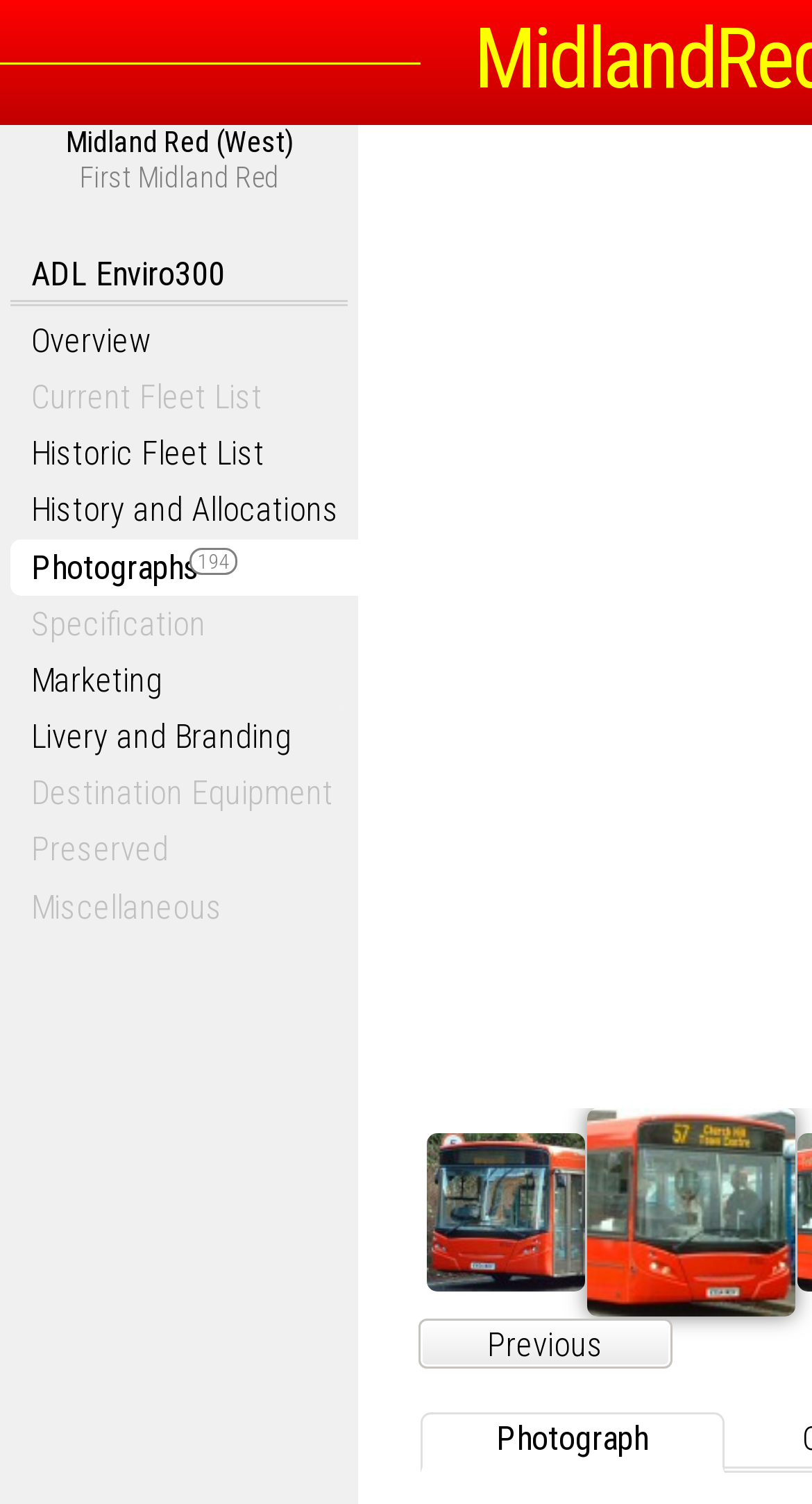Determine the bounding box coordinates of the UI element that matches the following description: "alt="Image 2"". The coordinates should be four float numbers between 0 and 1 in the format [left, top, right, bottom].

[0.723, 0.855, 0.979, 0.881]